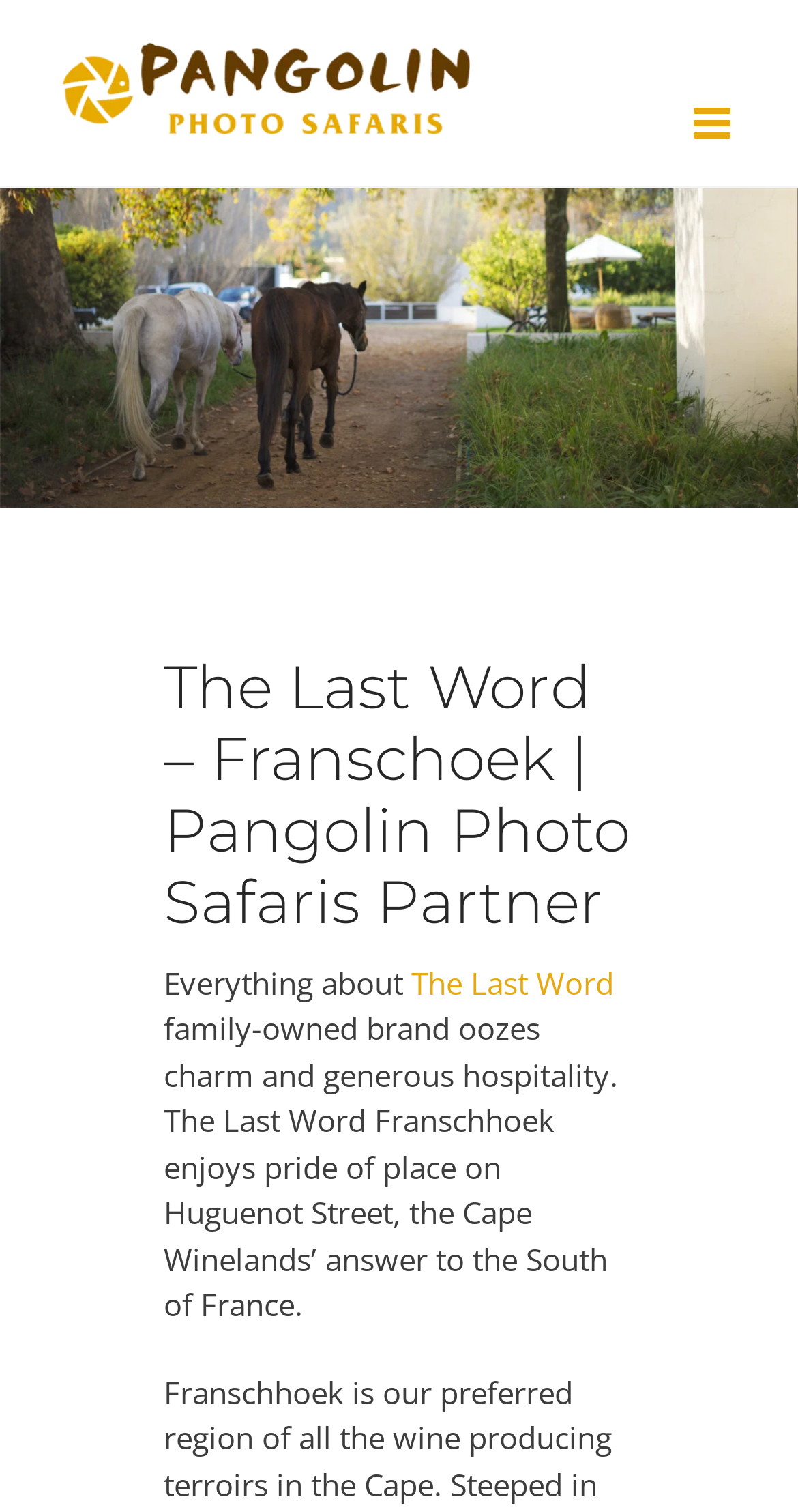Generate the text content of the main headline of the webpage.

The Last Word – Franschoek | Pangolin Photo Safaris Partner